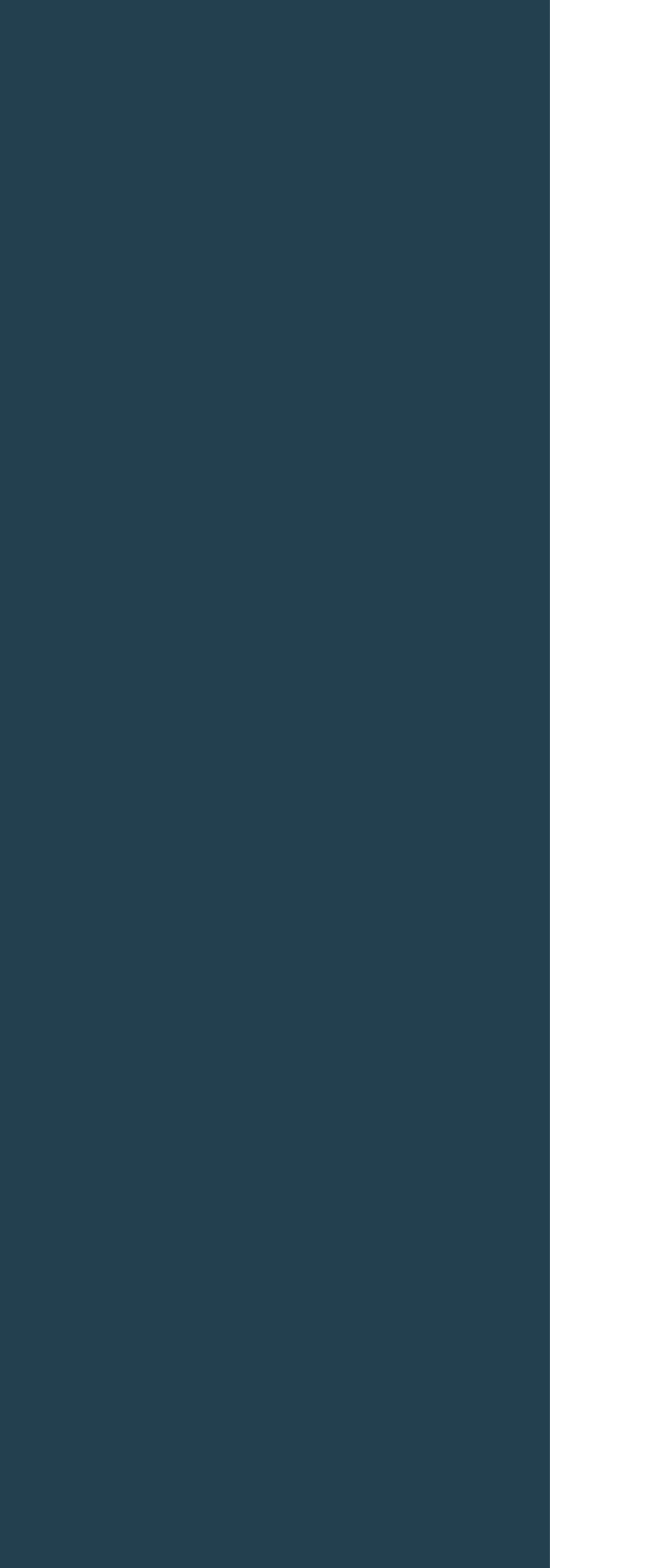Please respond to the question using a single word or phrase:
Is there a map on the webpage?

Yes